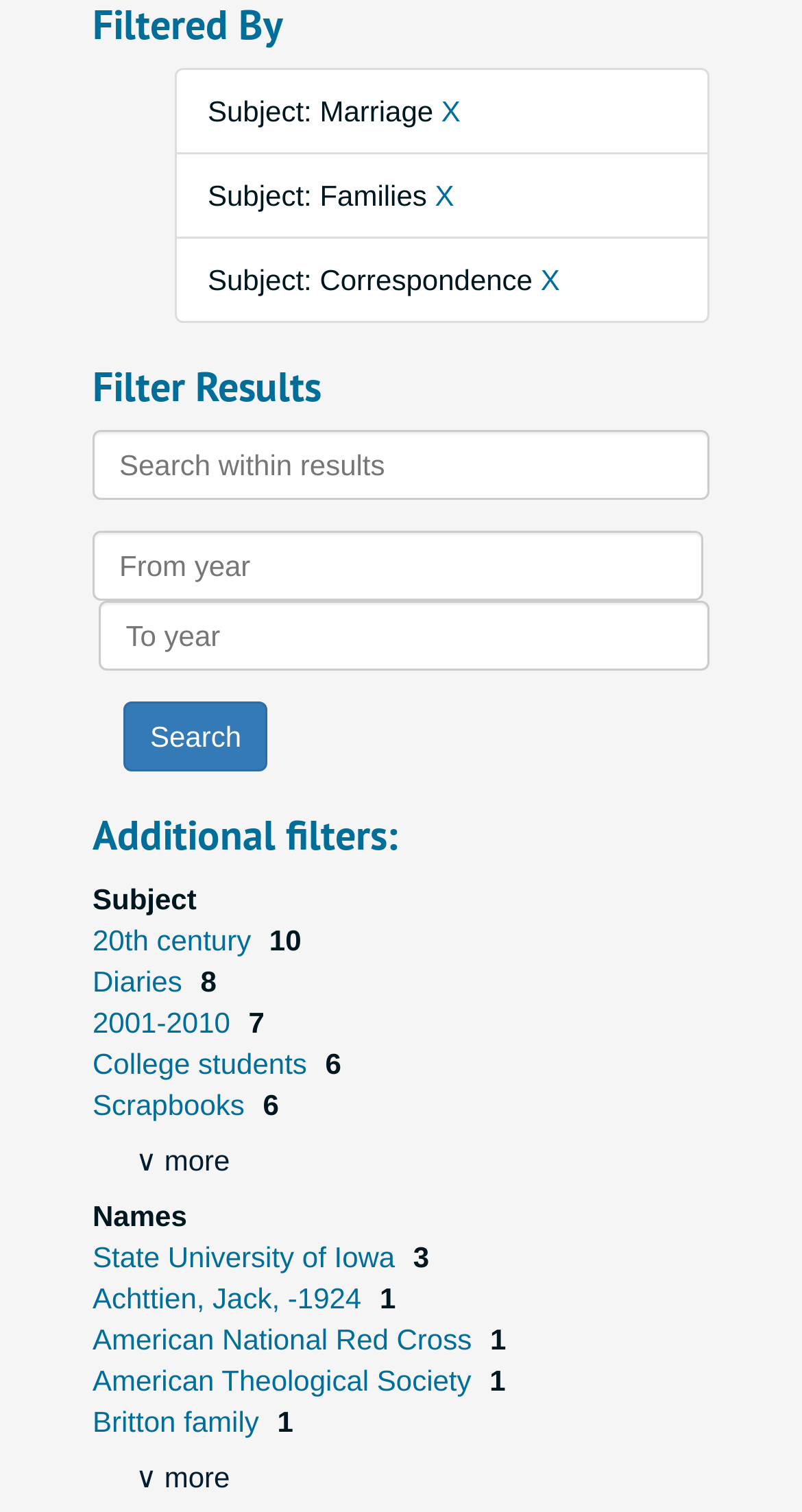Given the webpage screenshot and the description, determine the bounding box coordinates (top-left x, top-left y, bottom-right x, bottom-right y) that define the location of the UI element matching this description: aria-label="Email" name="contact[email]" placeholder="Your email"

None